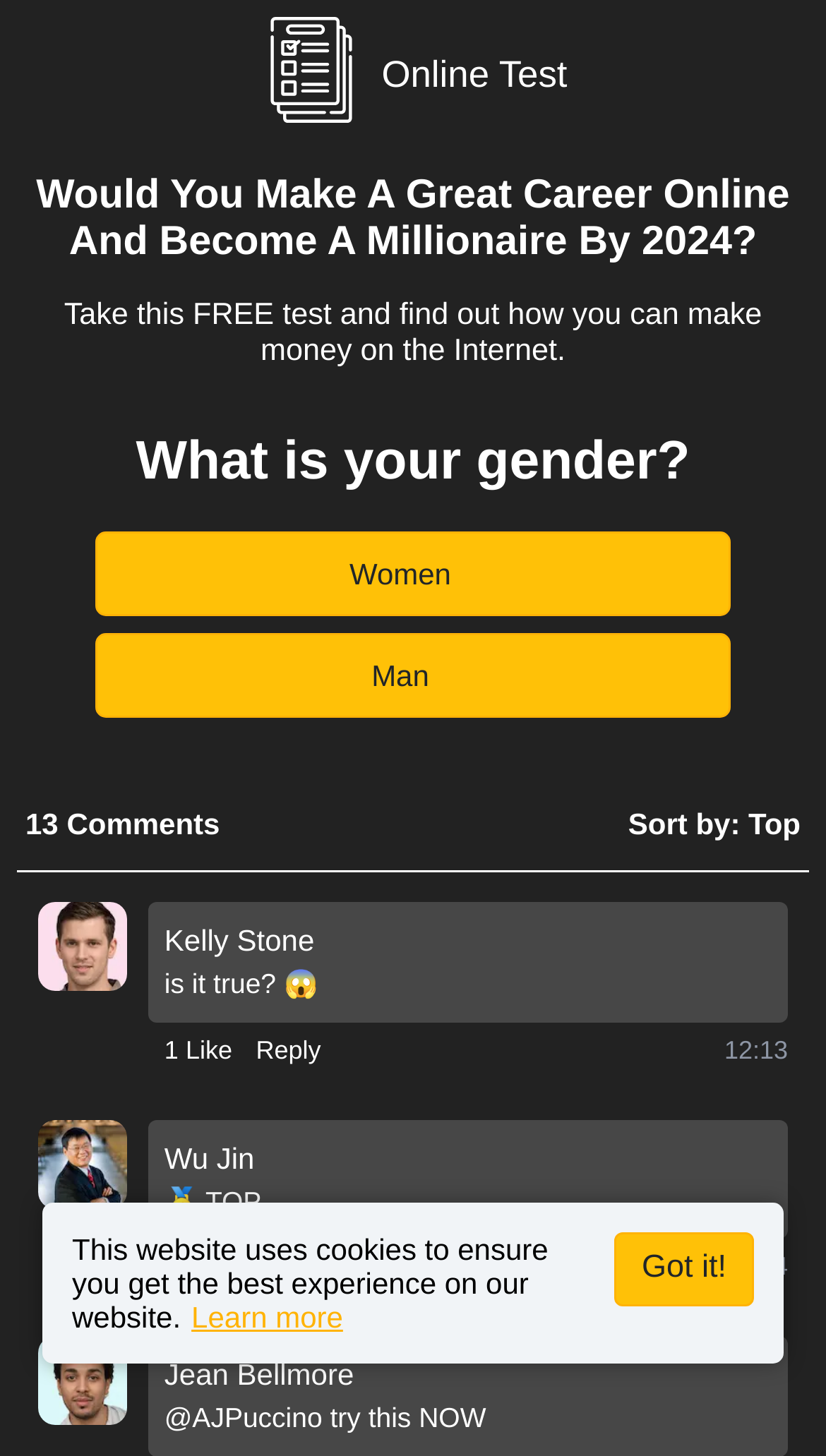Generate a comprehensive description of the contents of the webpage.

This webpage appears to be a survey or quiz page, with a prominent heading asking if the user would make a great career online and become a millionaire by 2024. Below this heading, there is a subheading that invites the user to take a free test to find out how they can make money on the internet.

At the top of the page, there is a logo image and a static text "Online Test". On the left side of the page, there is a section with a question "What is your gender?" followed by two buttons, "Women" and "Man", allowing the user to select their gender.

Below this section, there are several comments or posts from users, each with a profile picture, a username, and a timestamp. These comments are sorted by "Top" and can be liked or replied to. The comments are arranged in a vertical list, with the most recent or top comment at the top.

At the bottom of the page, there is a notice stating that the website uses cookies to ensure the best experience, with a link to "Learn more" and a button to acknowledge this notice.

There are a total of 4 images on the page, including the logo, profile pictures, and possibly other icons or graphics. There are also several buttons, including the gender selection buttons, like and reply buttons, and the "Got it!" button to acknowledge the cookie notice.